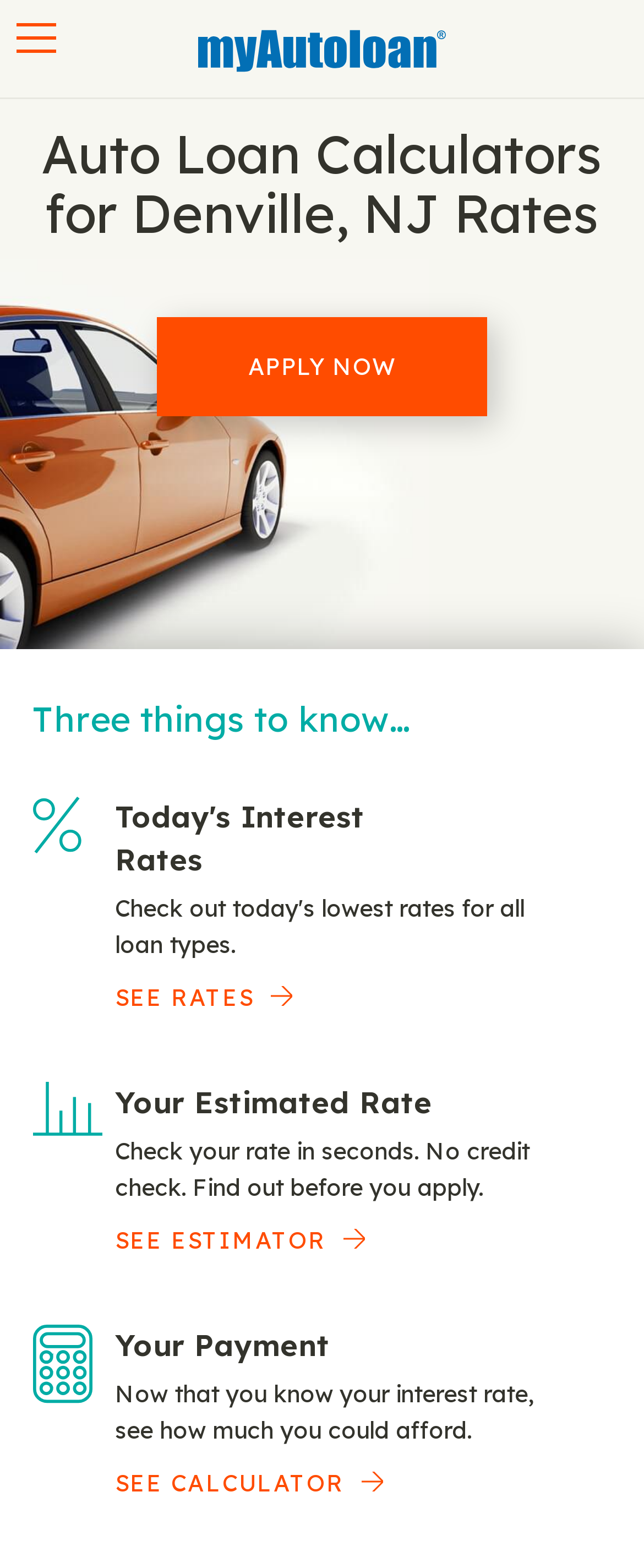What is the purpose of the auto loan calculator?
Please look at the screenshot and answer in one word or a short phrase.

To estimate borrowing amount